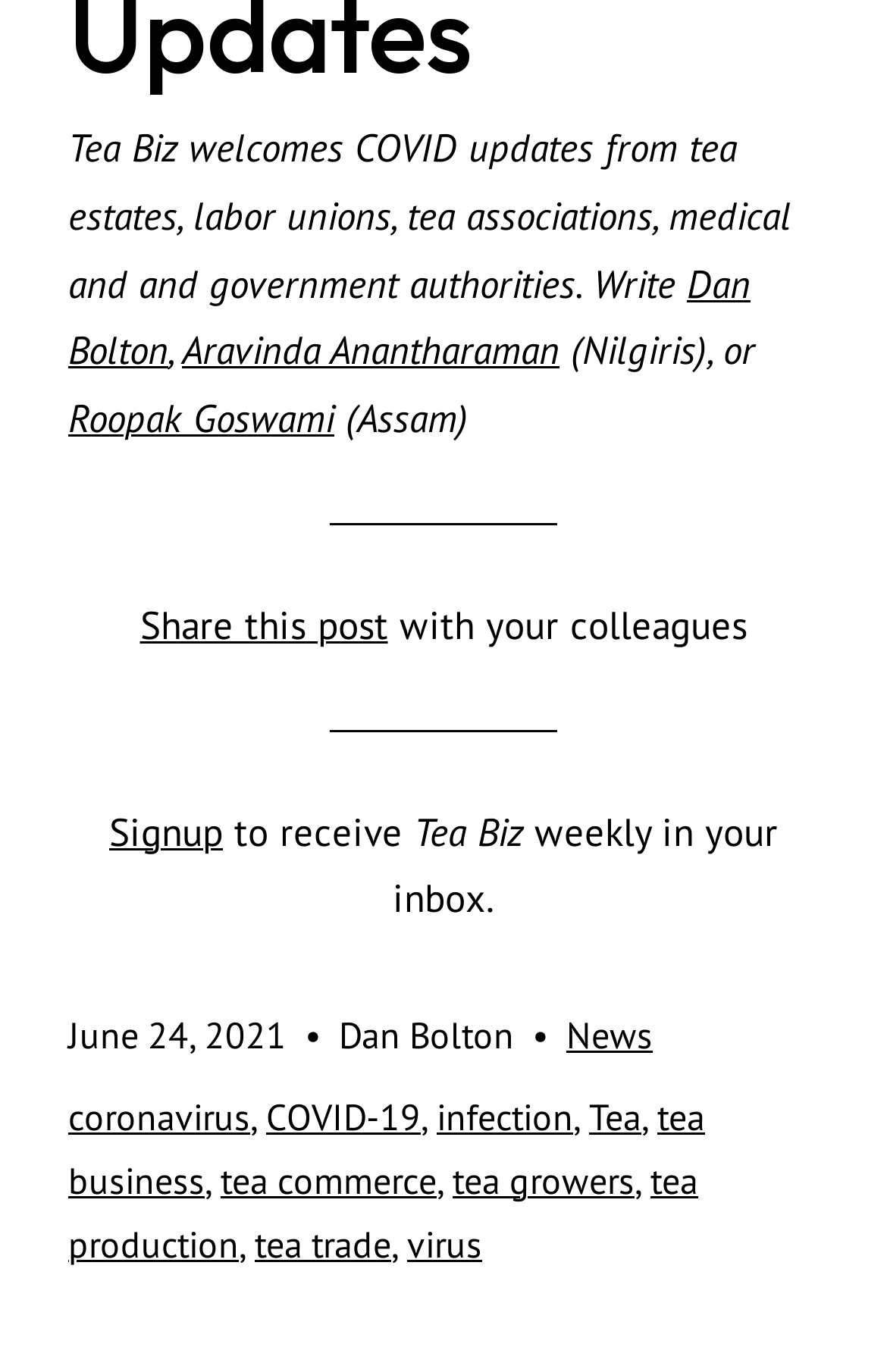Please identify the coordinates of the bounding box for the clickable region that will accomplish this instruction: "Click on the COVID-19 link".

[0.3, 0.798, 0.474, 0.831]